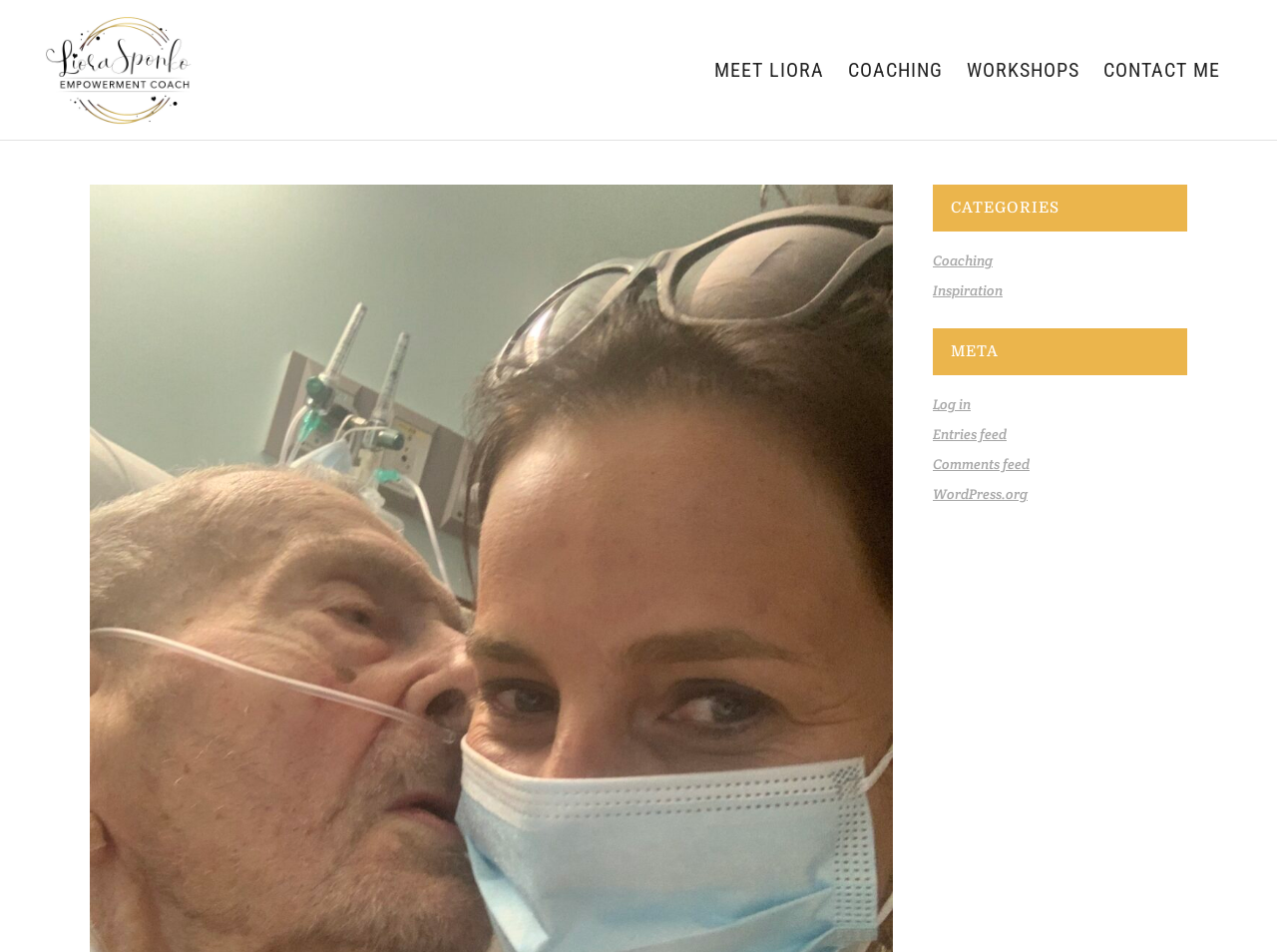Can you determine the bounding box coordinates of the area that needs to be clicked to fulfill the following instruction: "Read the 'CATEGORIES' section"?

[0.73, 0.194, 0.93, 0.243]